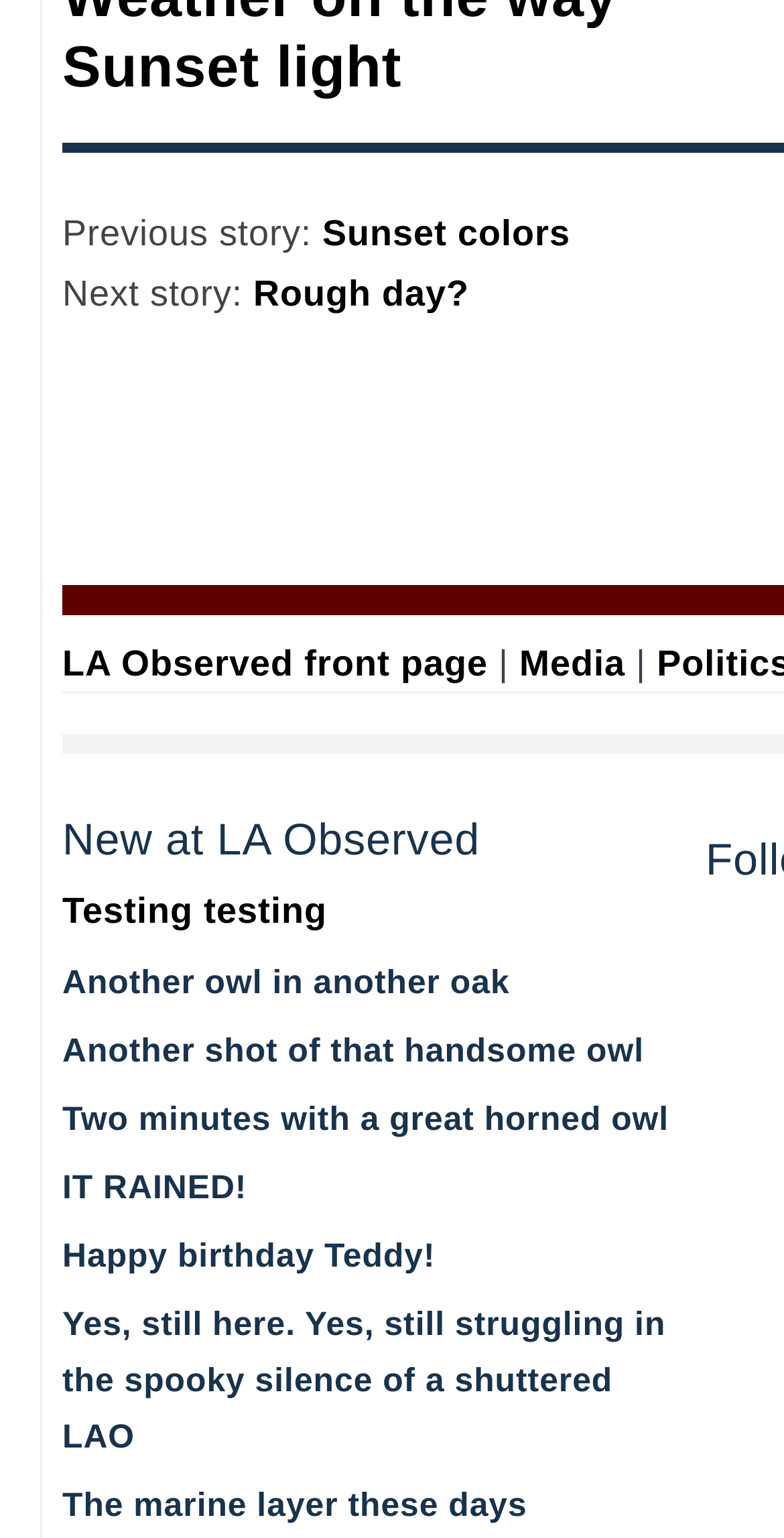Please specify the coordinates of the bounding box for the element that should be clicked to carry out this instruction: "Read about sunset light". The coordinates must be four float numbers between 0 and 1, formatted as [left, top, right, bottom].

[0.079, 0.023, 0.512, 0.065]